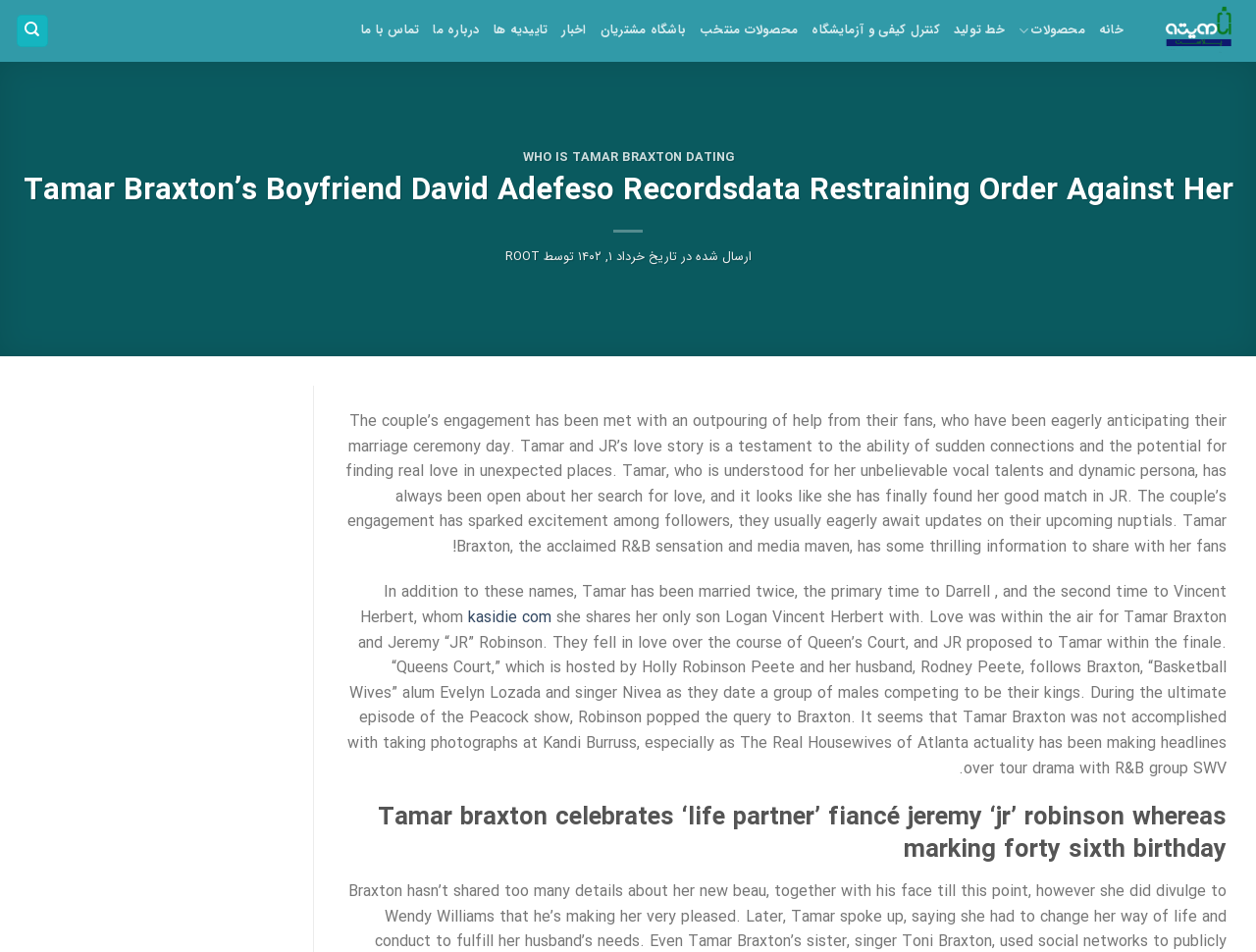Using the provided element description: "Who Is Tamar Braxton Dating", identify the bounding box coordinates. The coordinates should be four floats between 0 and 1 in the order [left, top, right, bottom].

[0.416, 0.156, 0.584, 0.176]